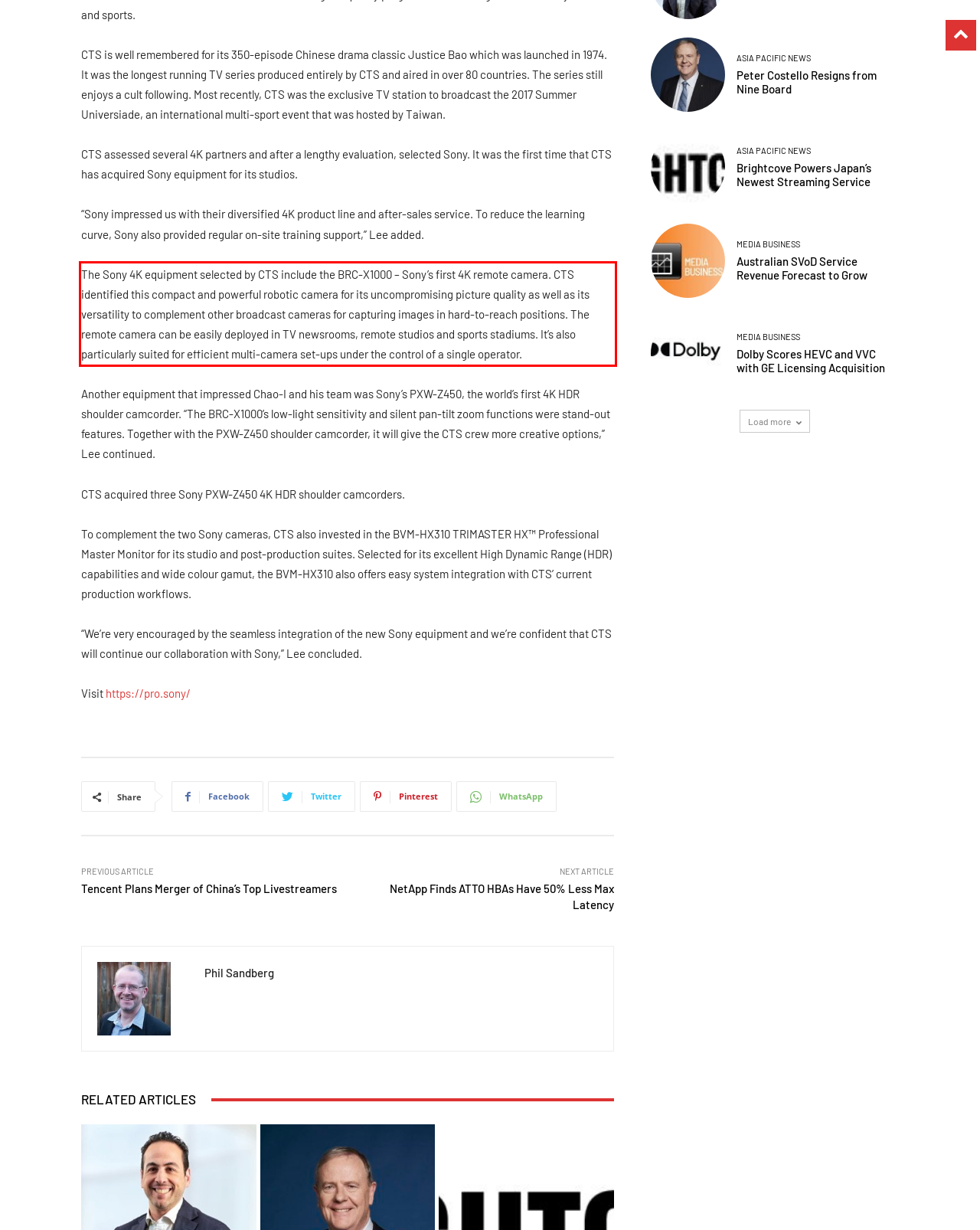You have a screenshot of a webpage with a red bounding box. Use OCR to generate the text contained within this red rectangle.

The Sony 4K equipment selected by CTS include the BRC-X1000 – Sony’s first 4K remote camera. CTS identified this compact and powerful robotic camera for its uncompromising picture quality as well as its versatility to complement other broadcast cameras for capturing images in hard-to-reach positions. The remote camera can be easily deployed in TV newsrooms, remote studios and sports stadiums. It’s also particularly suited for efficient multi-camera set-ups under the control of a single operator.